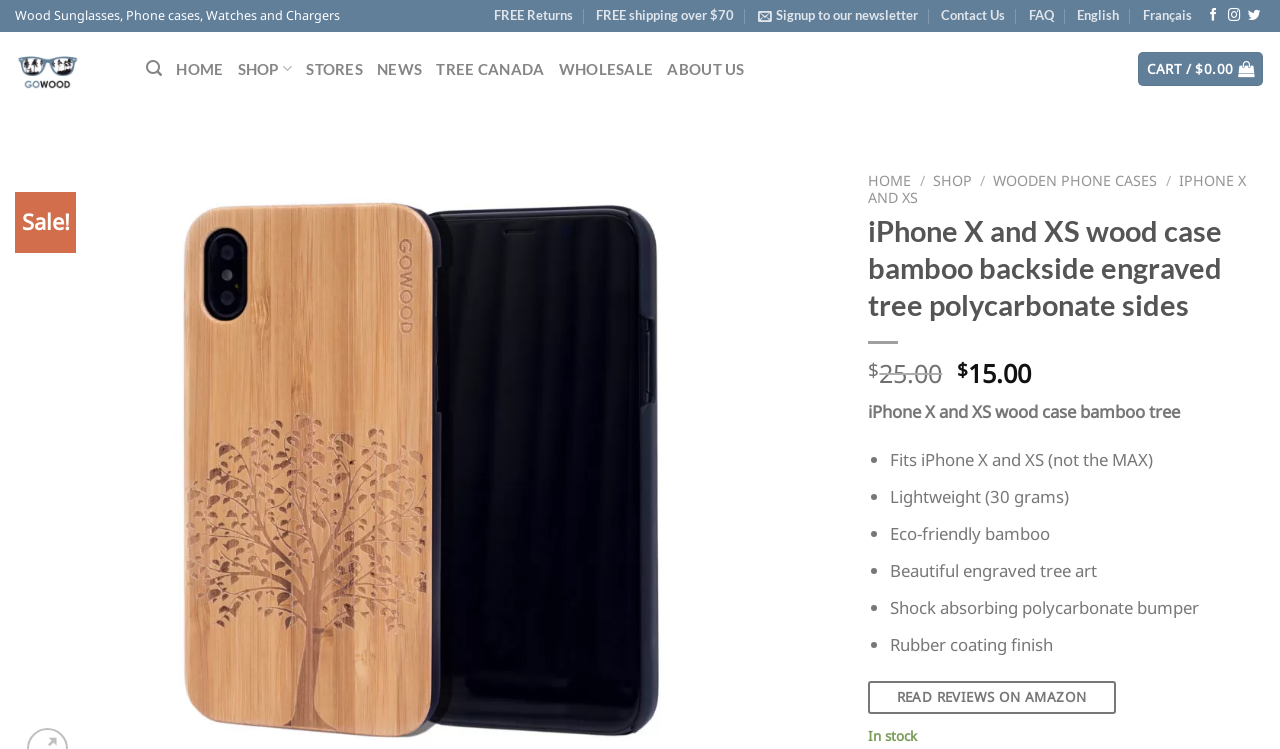Please locate the clickable area by providing the bounding box coordinates to follow this instruction: "Click on FREE Returns".

[0.386, 0.0, 0.447, 0.042]